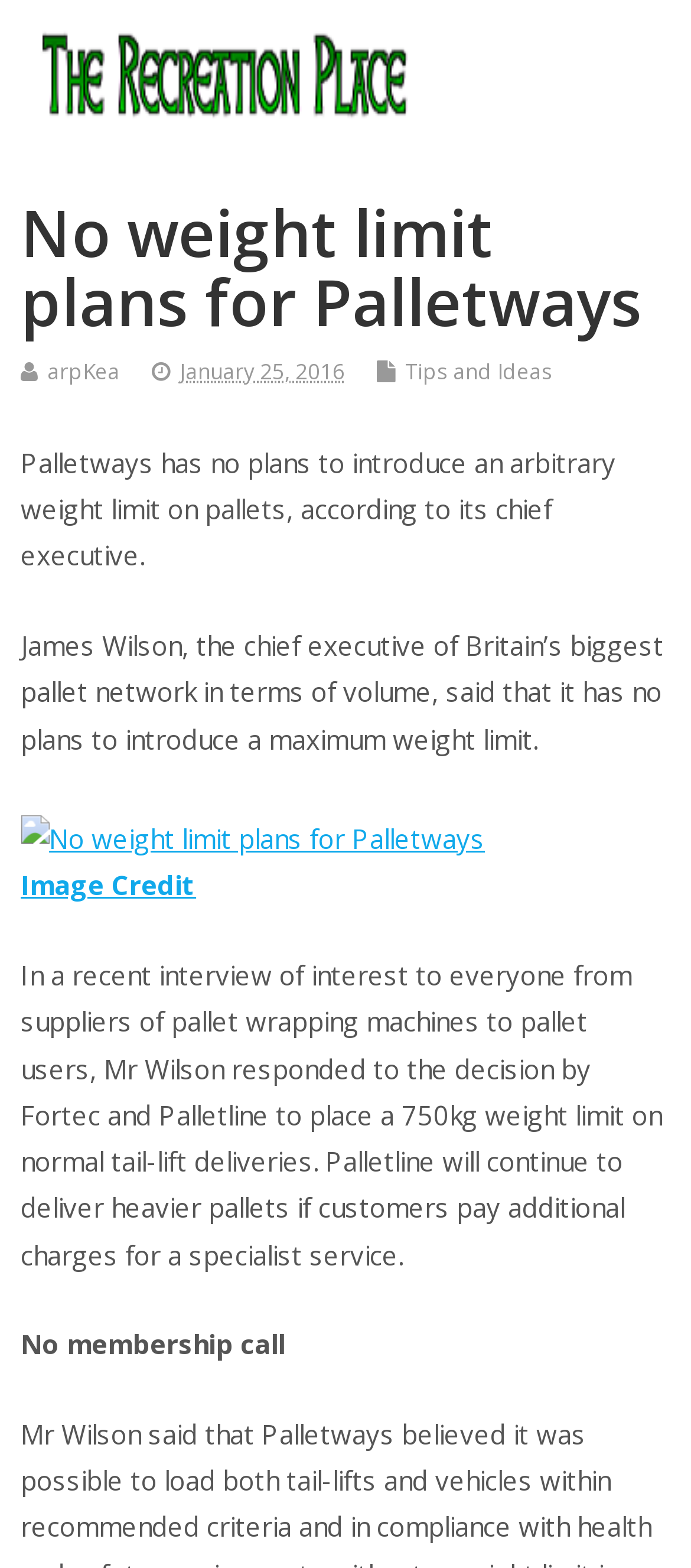From the screenshot, find the bounding box of the UI element matching this description: "arpKea". Supply the bounding box coordinates in the form [left, top, right, bottom], each a float between 0 and 1.

[0.068, 0.227, 0.174, 0.246]